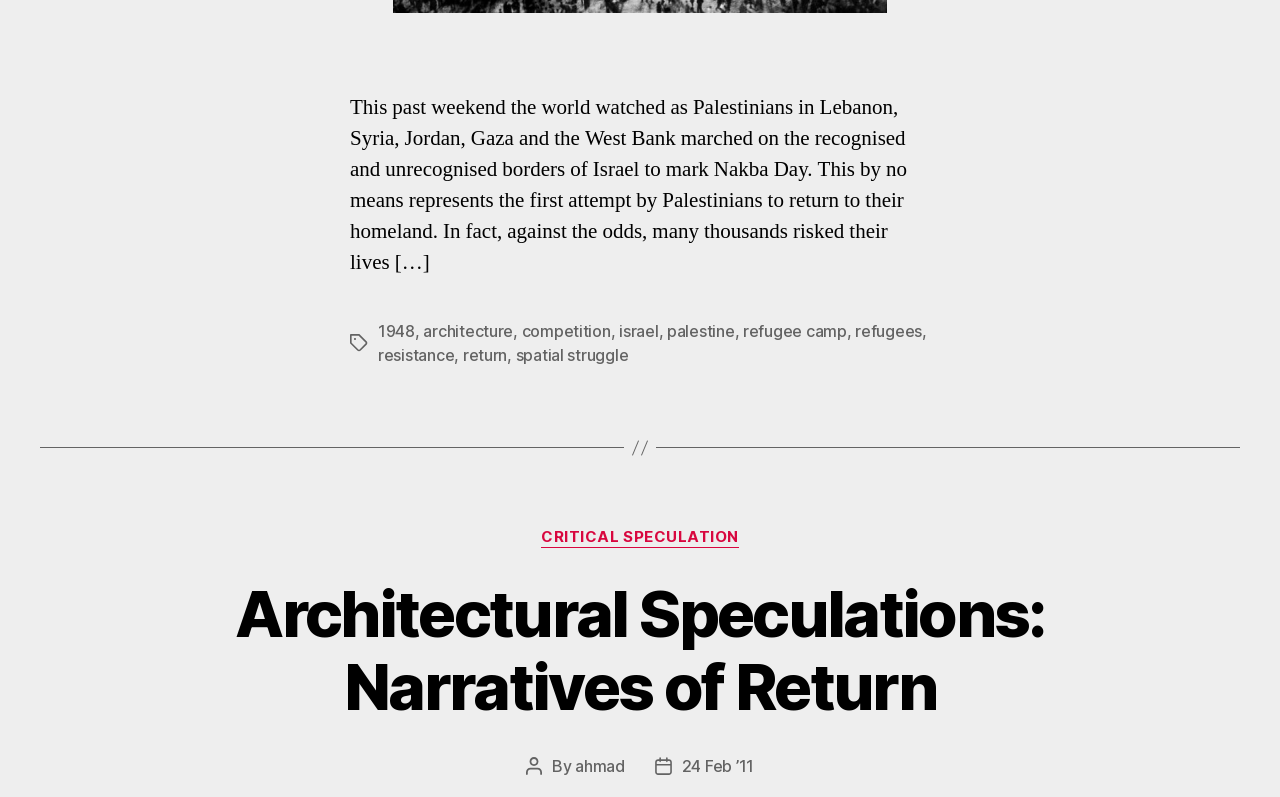What is the date of the article?
Based on the image, answer the question in a detailed manner.

The date of the article is 24 Feb '11, as indicated by the text at the bottom of the page.